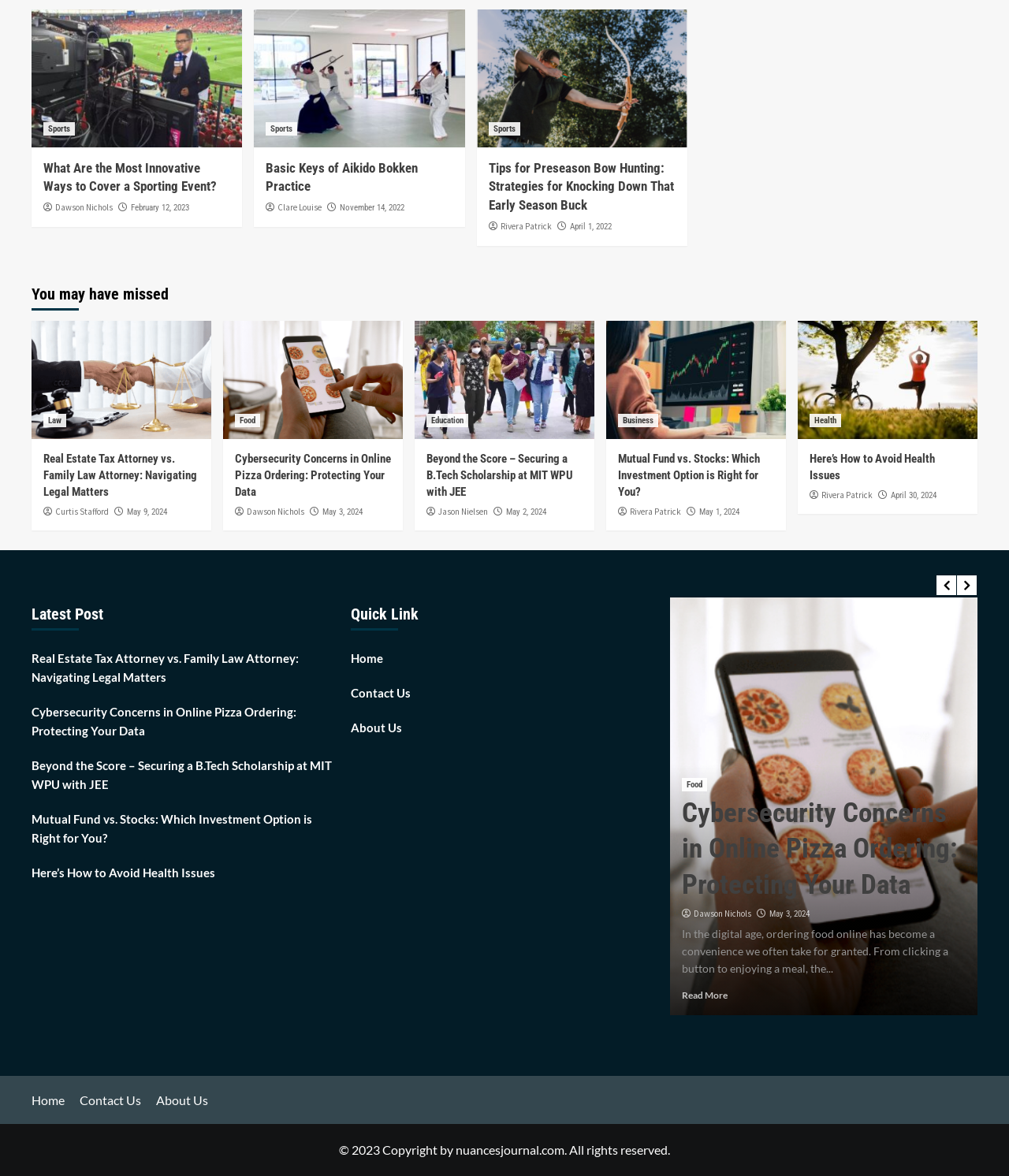Please indicate the bounding box coordinates of the element's region to be clicked to achieve the instruction: "Read the article 'Real Estate Tax Attorney vs. Family Law Attorney: Navigating Legal Matters'". Provide the coordinates as four float numbers between 0 and 1, i.e., [left, top, right, bottom].

[0.043, 0.384, 0.195, 0.424]